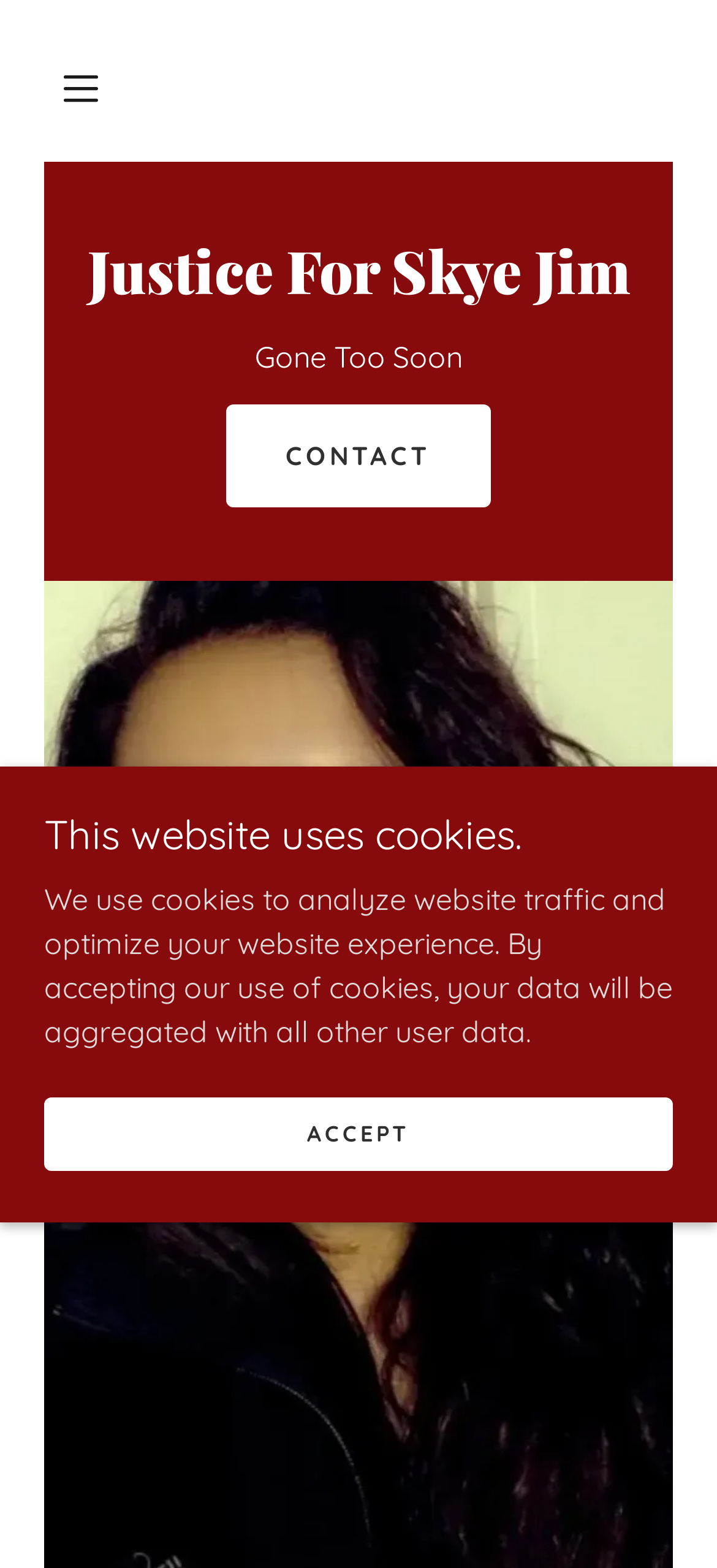Please determine the bounding box coordinates, formatted as (top-left x, top-left y, bottom-right x, bottom-right y), with all values as floating point numbers between 0 and 1. Identify the bounding box of the region described as: aria-label="Hamburger Site Navigation Icon"

[0.062, 0.033, 0.164, 0.08]